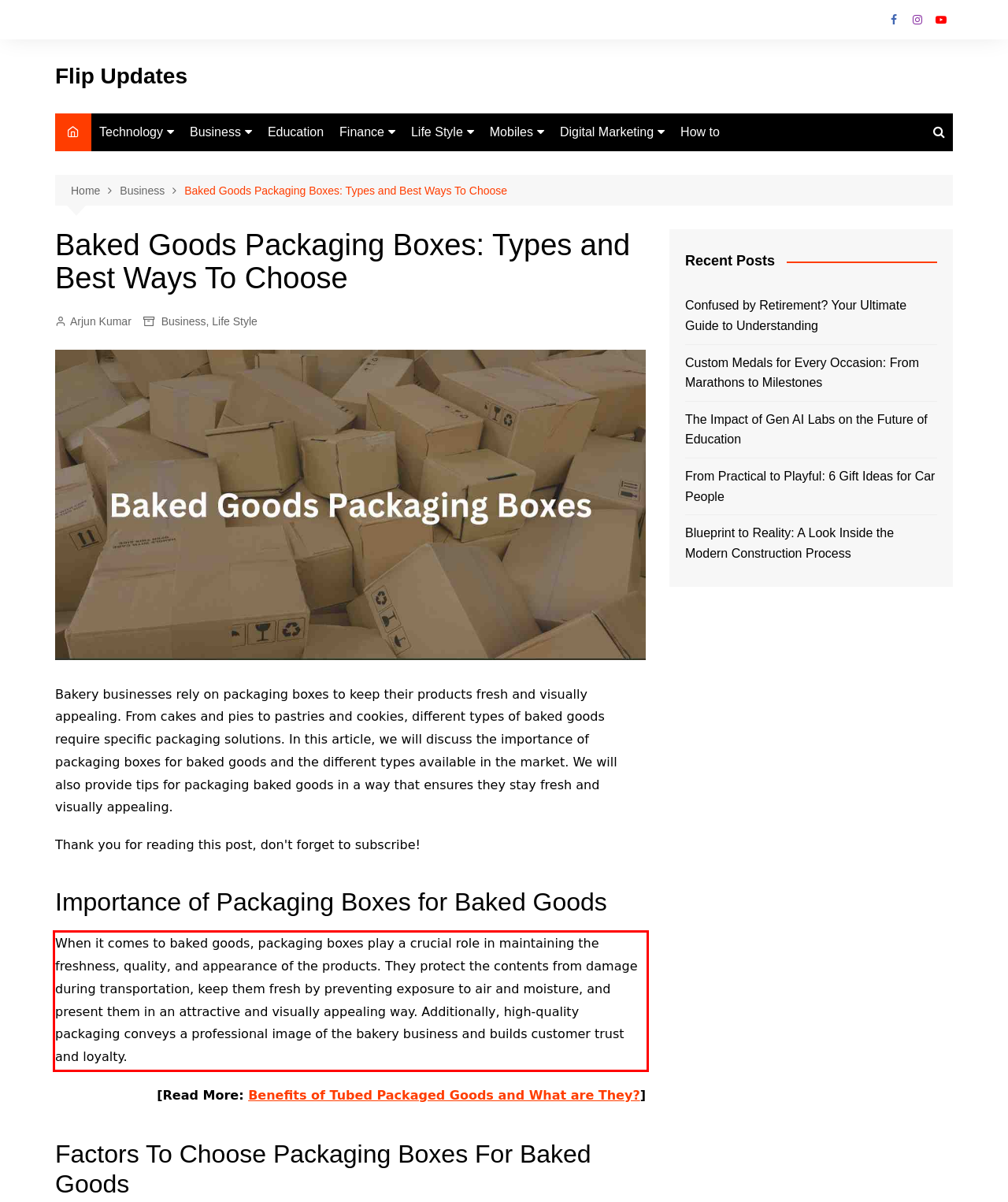You have a screenshot with a red rectangle around a UI element. Recognize and extract the text within this red bounding box using OCR.

When it comes to baked goods, packaging boxes play a crucial role in maintaining the freshness, quality, and appearance of the products. They protect the contents from damage during transportation, keep them fresh by preventing exposure to air and moisture, and present them in an attractive and visually appealing way. Additionally, high-quality packaging conveys a professional image of the bakery business and builds customer trust and loyalty.